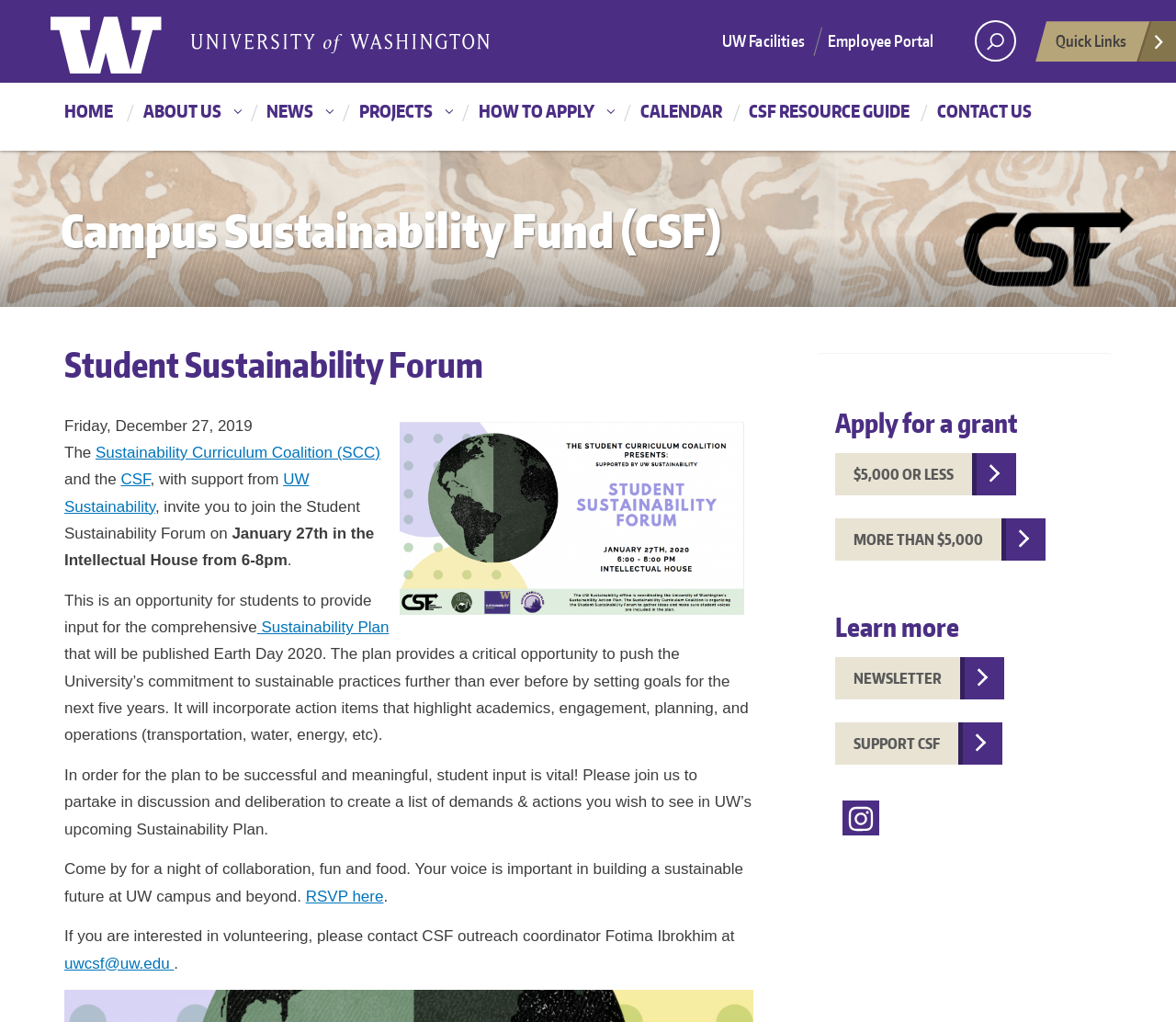Show the bounding box coordinates of the region that should be clicked to follow the instruction: "Learn more about the Sustainability Plan."

[0.219, 0.605, 0.331, 0.622]